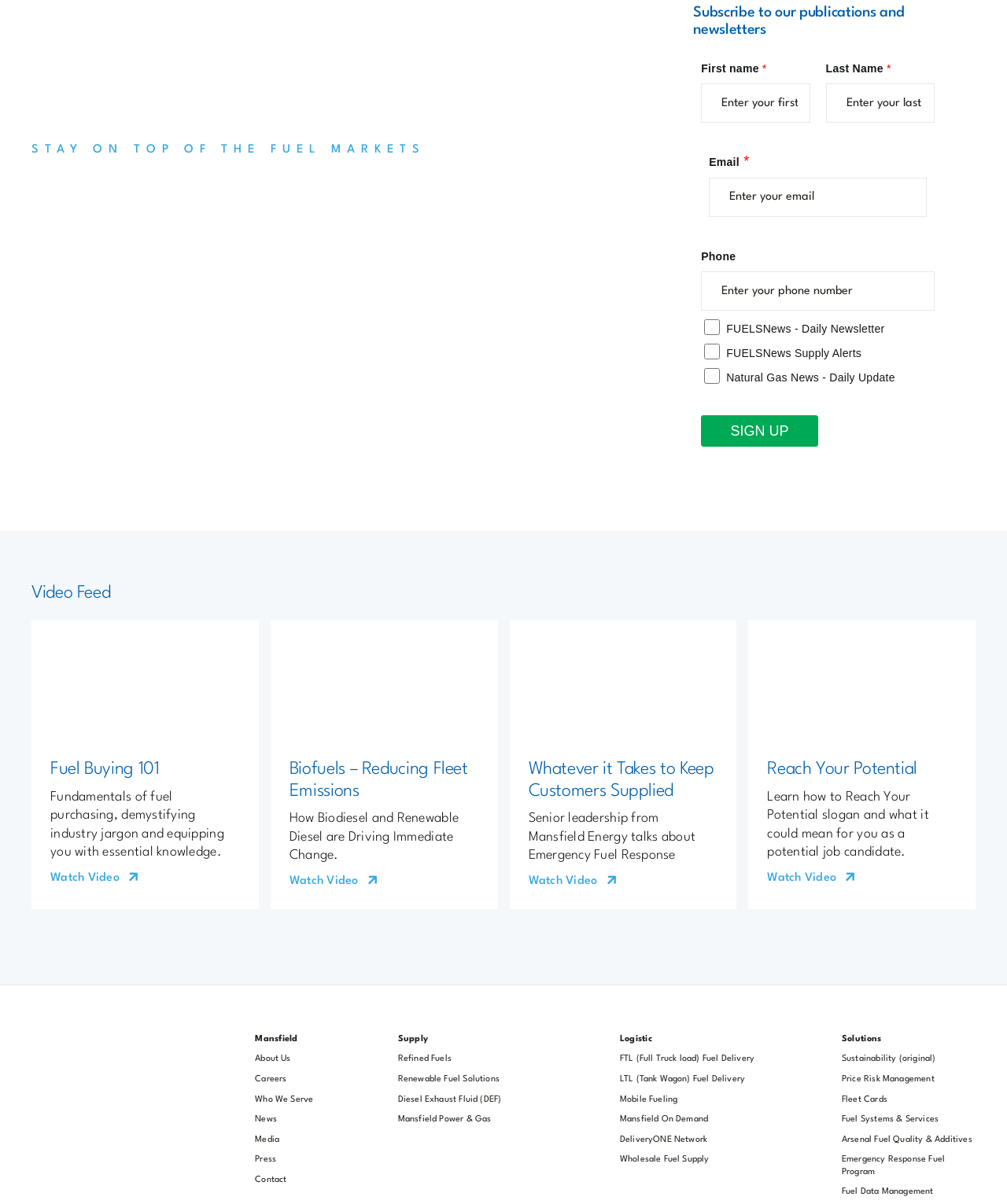Determine the bounding box for the HTML element described here: "Fuel Systems & Services". The coordinates should be given as [left, top, right, bottom] with each number being a float between 0 and 1.

[0.836, 0.925, 0.969, 0.942]